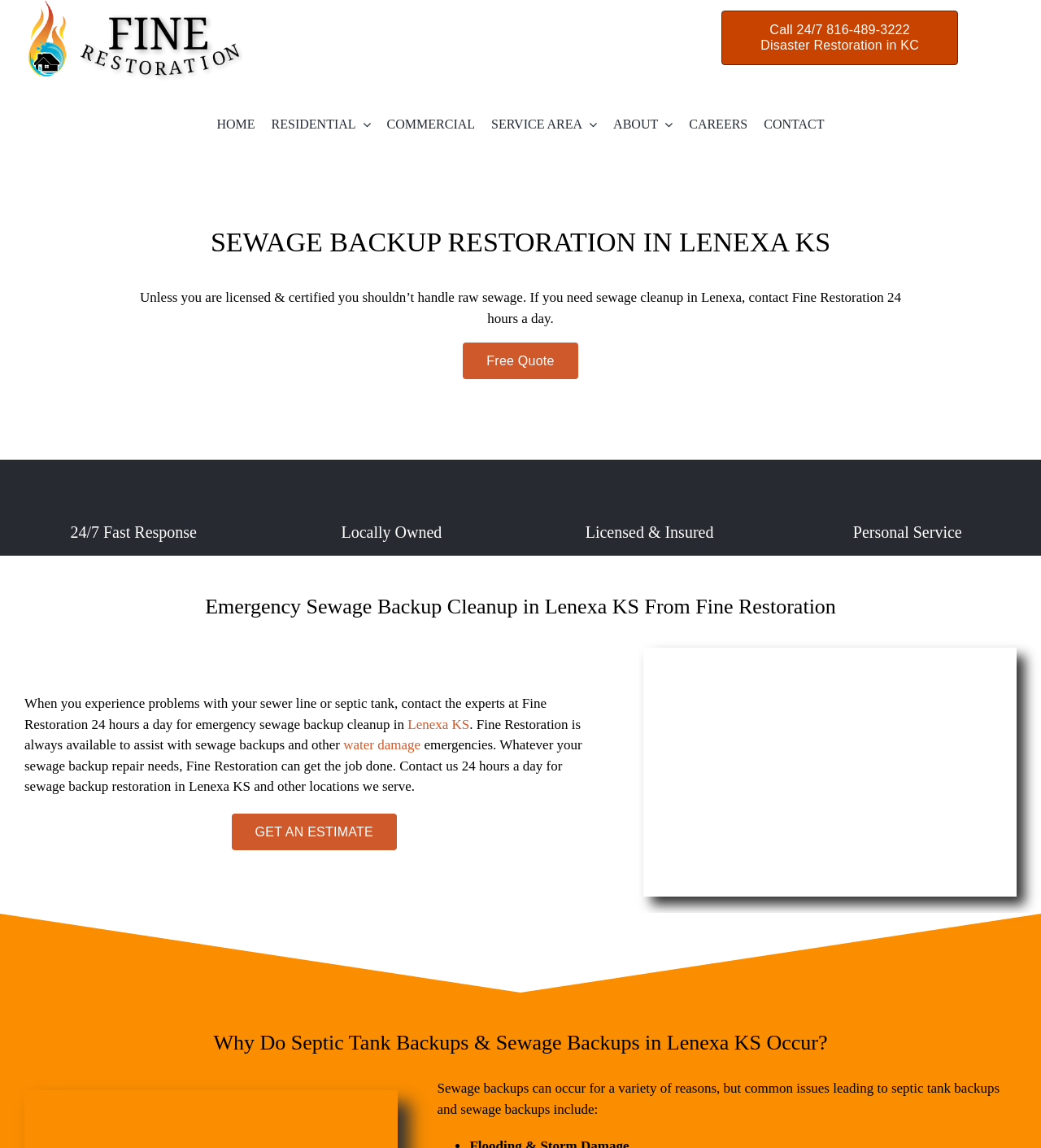Use a single word or phrase to answer the question:
What is the phone number for sewage backup restoration?

816-489-3222